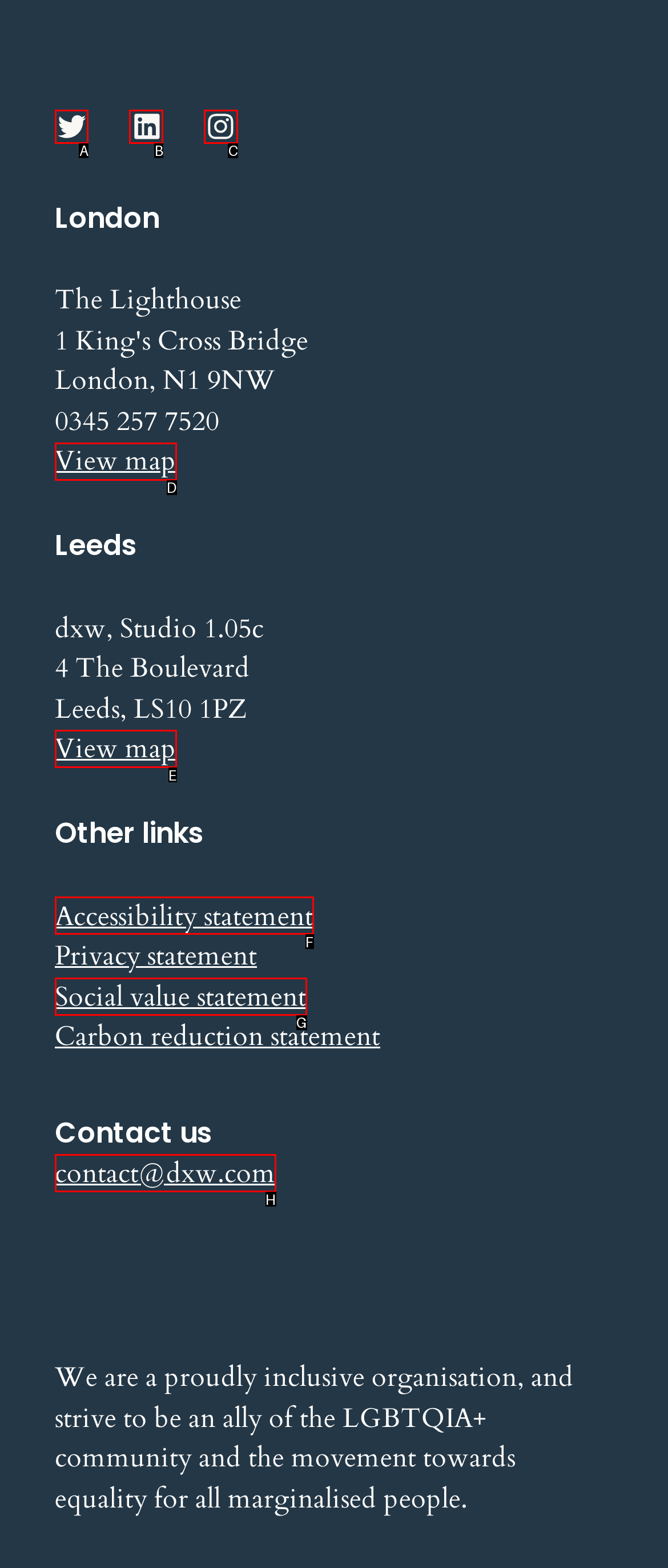Identify the letter of the option that best matches the following description: Social value statement. Respond with the letter directly.

G